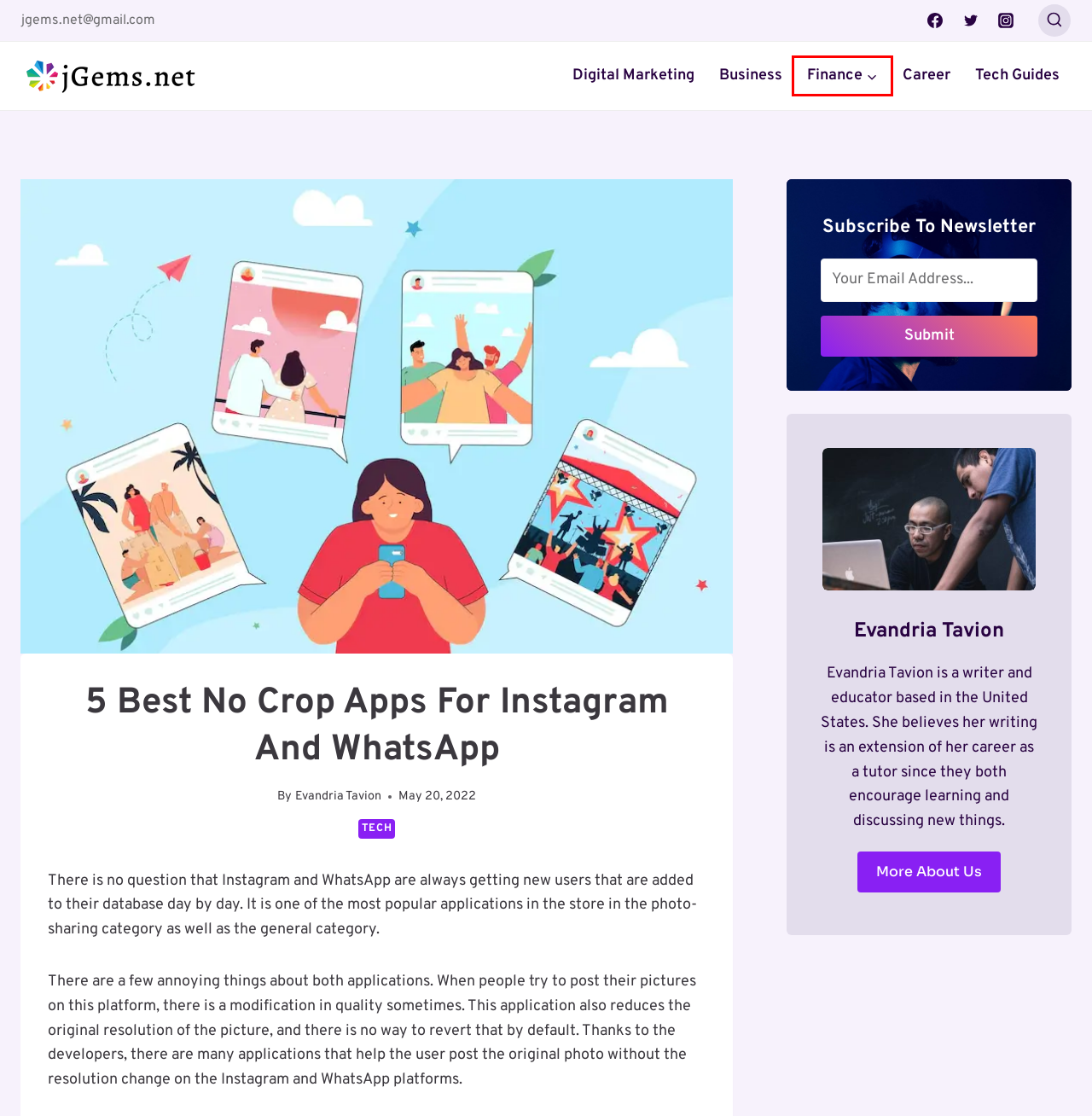Review the webpage screenshot and focus on the UI element within the red bounding box. Select the best-matching webpage description for the new webpage that follows after clicking the highlighted element. Here are the candidates:
A. Contacts us - jGems
B. Tech - jGems
C. Finance - jGems
D. Business - jGems
E. jGems: Your Business, Marketing, Technological & Financial Coach
F. Career - jGems
G. About Us - jGems
H. Digital Marketing - jGems

C